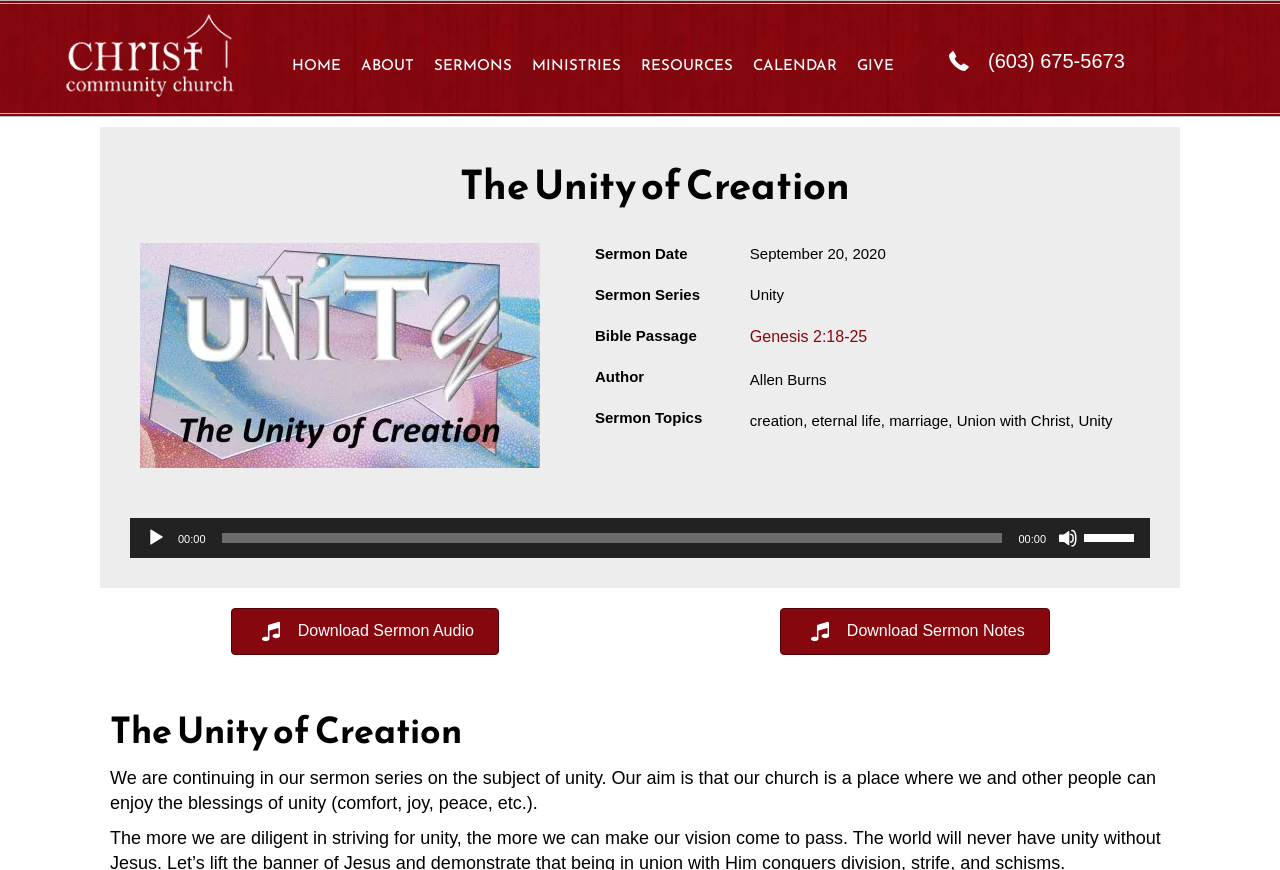Please determine the bounding box coordinates of the element's region to click for the following instruction: "Click the HOME link".

[0.22, 0.051, 0.274, 0.099]